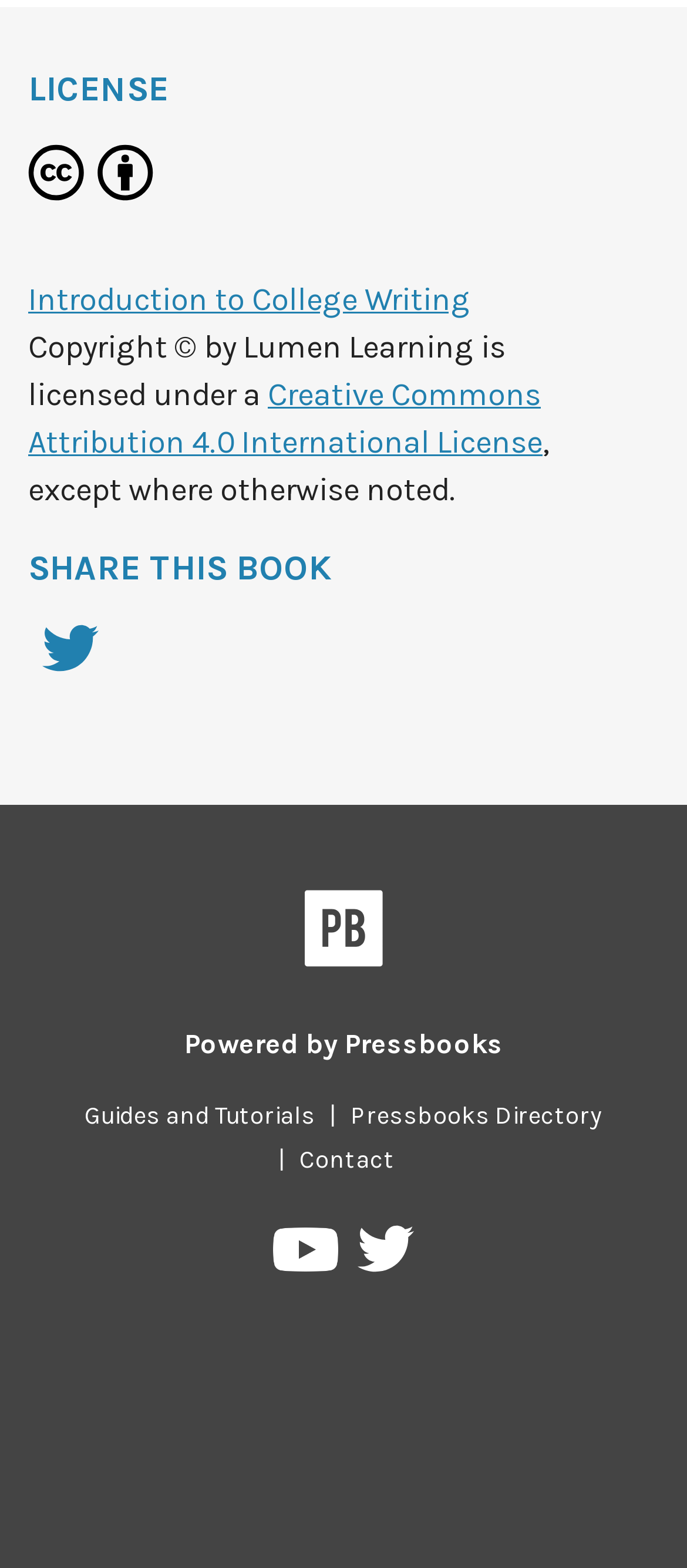What is the name of the platform that powered this book?
Based on the screenshot, answer the question with a single word or phrase.

Pressbooks